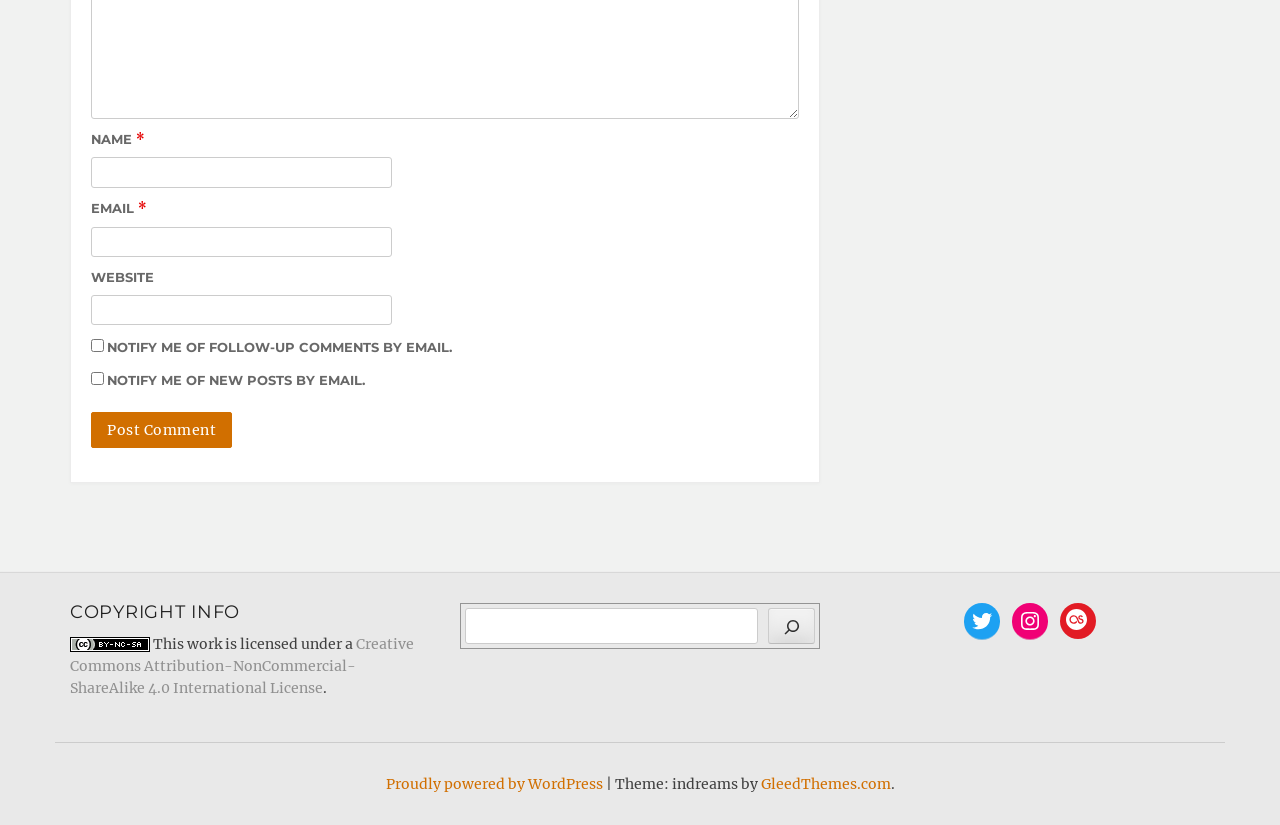How many checkboxes are there on the webpage?
Could you give a comprehensive explanation in response to this question?

There are two checkboxes on the webpage, one is 'NOTIFY ME OF FOLLOW-UP COMMENTS BY EMAIL.' and the other is 'NOTIFY ME OF NEW POSTS BY EMAIL.'. These checkboxes are indicated by the checkbox elements with bounding box coordinates [0.071, 0.411, 0.081, 0.427] and [0.071, 0.451, 0.081, 0.467] respectively.